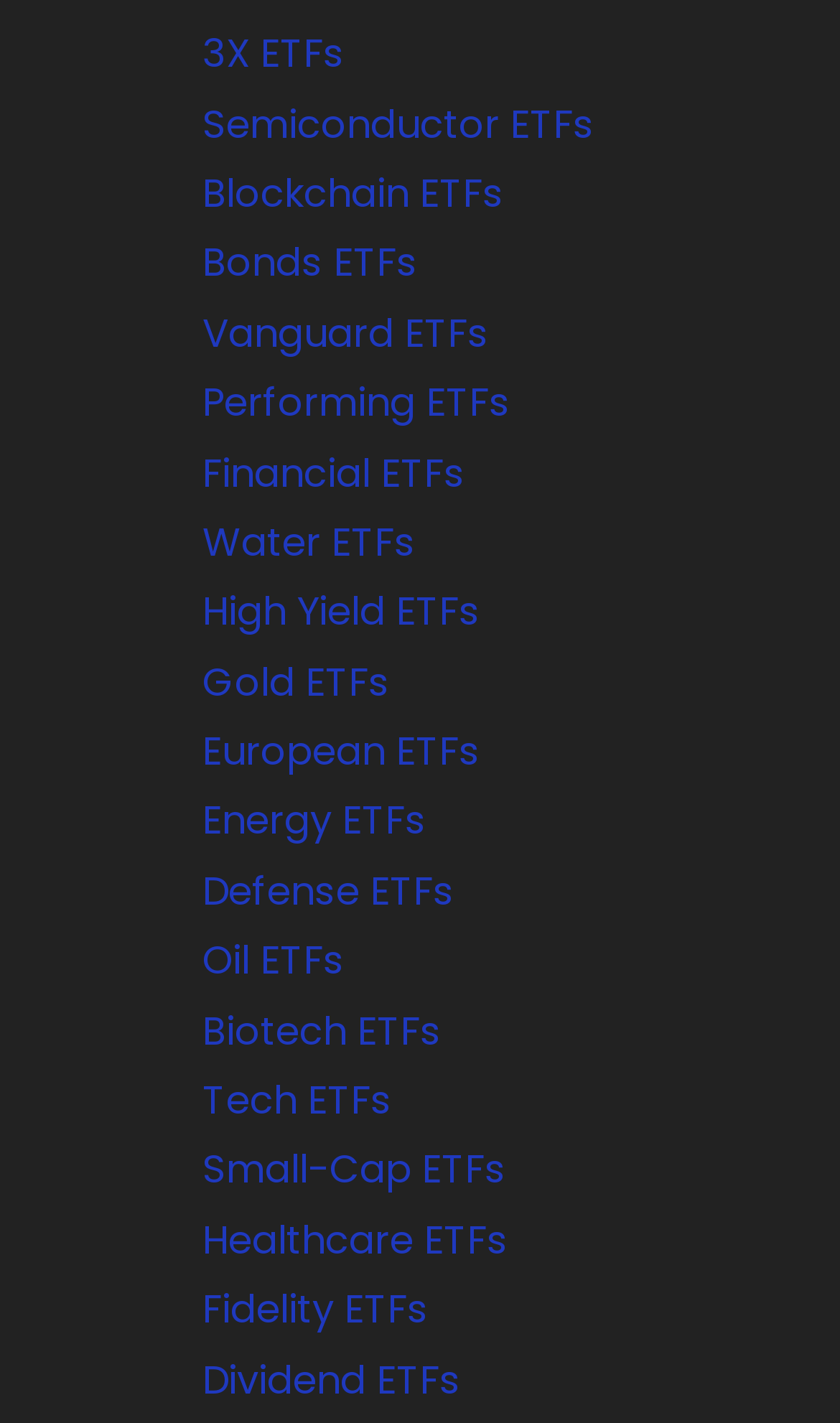Please determine the bounding box coordinates of the element's region to click for the following instruction: "View Semiconductor ETFs".

[0.241, 0.067, 0.708, 0.105]